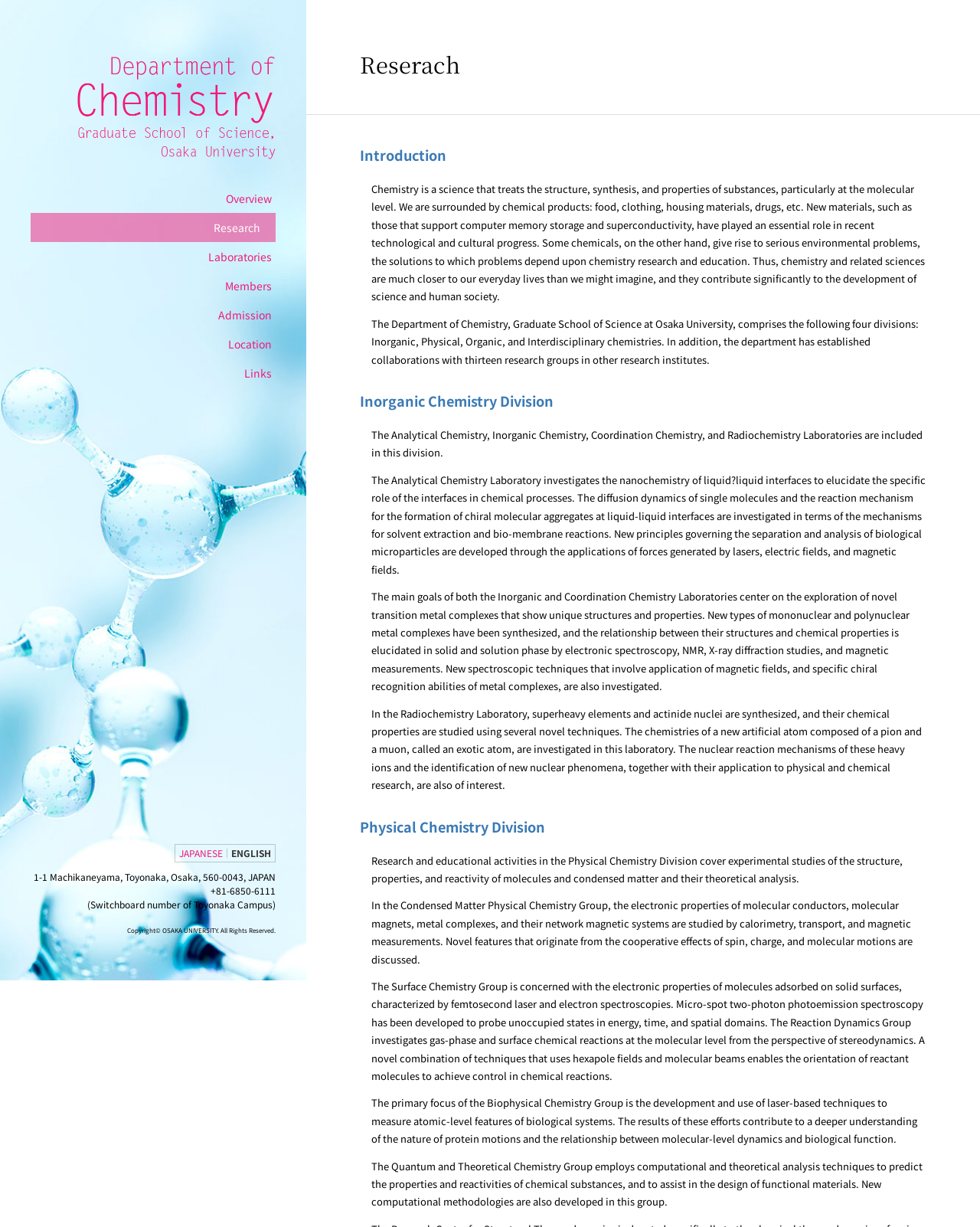With reference to the screenshot, provide a detailed response to the question below:
What is the department's location?

I found the location of the department by looking at the bottom of the webpage, where the address is provided. It is located at 1-1 Machikaneyama, Toyonaka, Osaka, 560-0043, JAPAN.